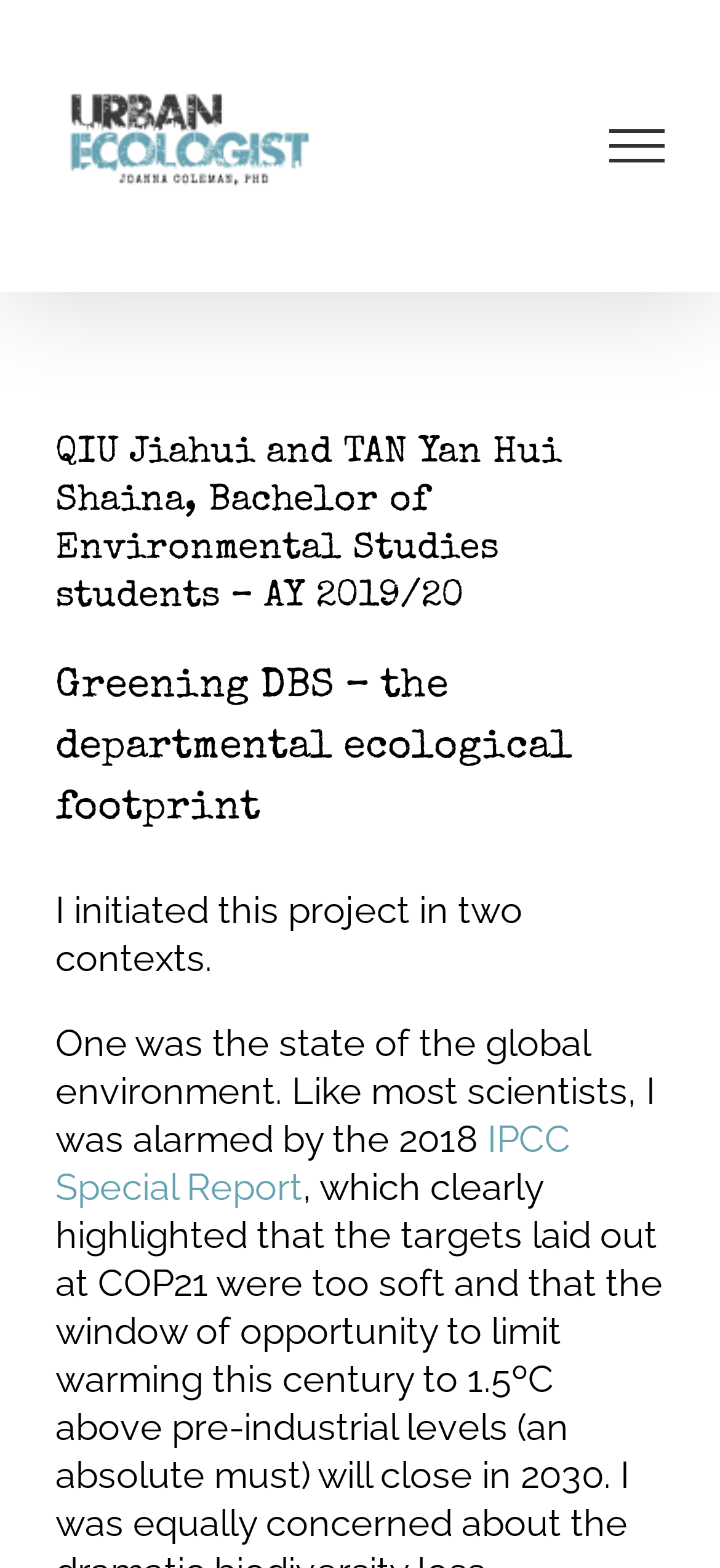What is the logo of the webpage?
Using the image as a reference, give a one-word or short phrase answer.

The Urban Ecologist Logo